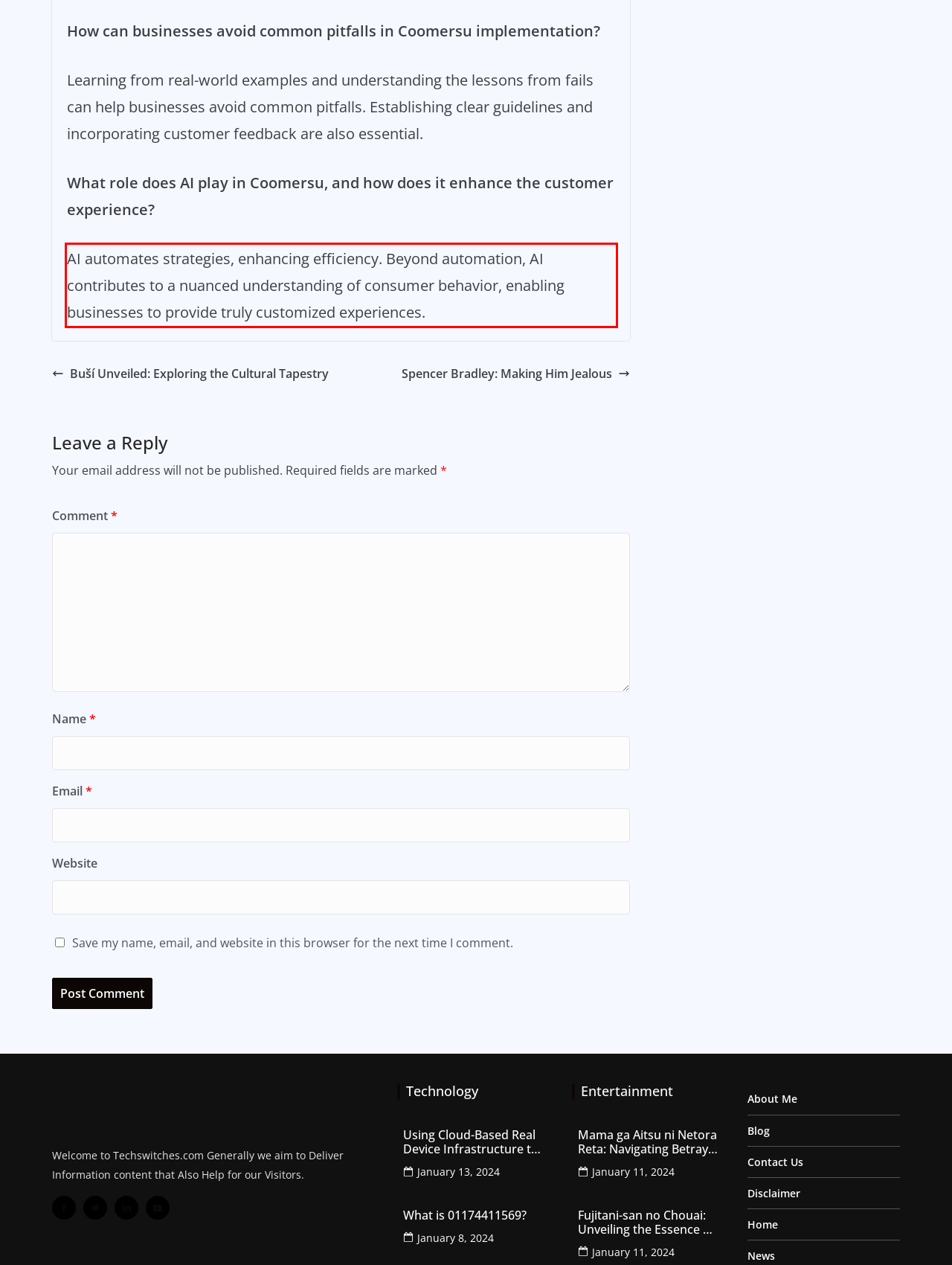Given a screenshot of a webpage containing a red rectangle bounding box, extract and provide the text content found within the red bounding box.

AI automates strategies, enhancing efficiency. Beyond automation, AI contributes to a nuanced understanding of consumer behavior, enabling businesses to provide truly customized experiences.